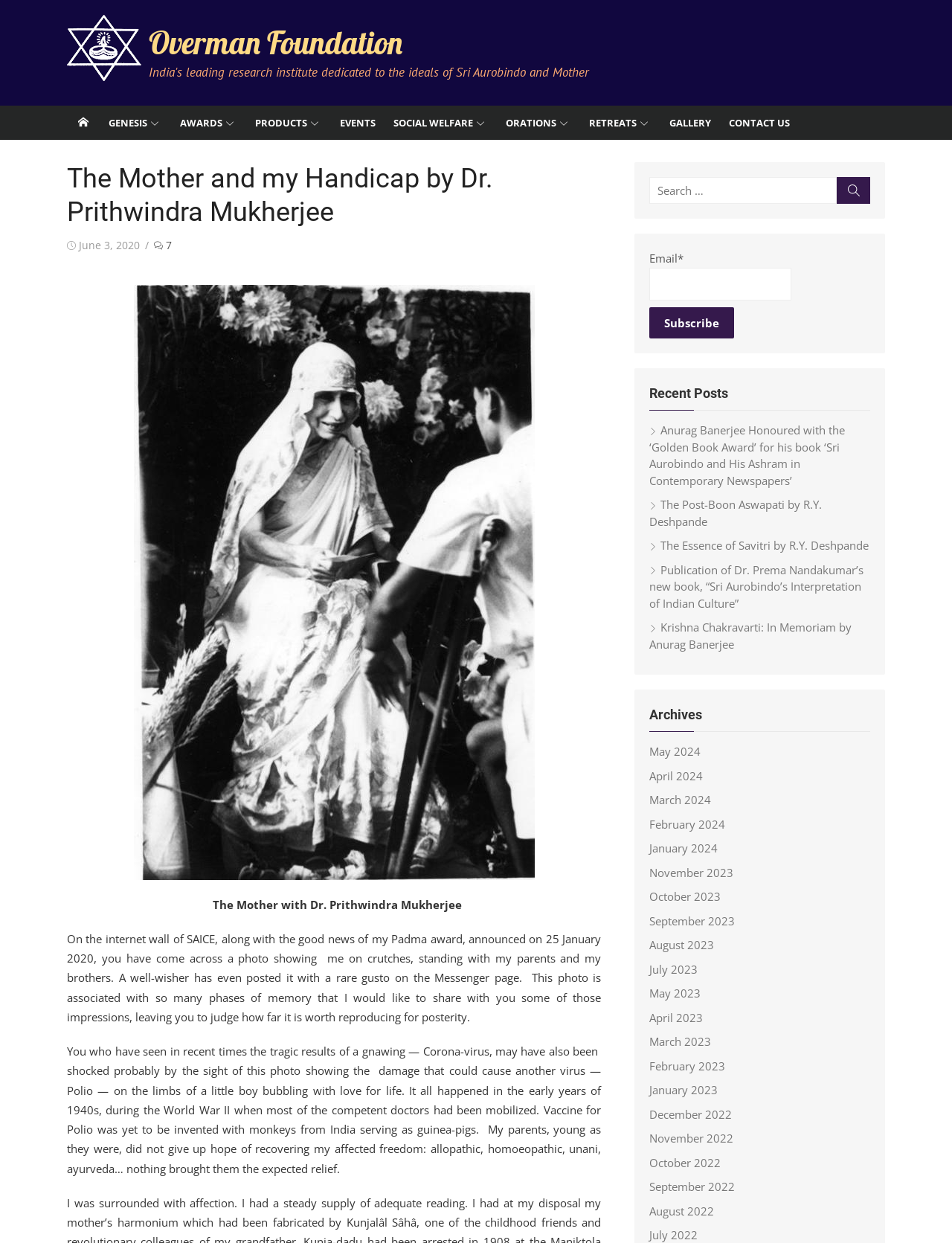Locate the bounding box coordinates of the element I should click to achieve the following instruction: "Read the recent post 'Anurag Banerjee Honoured with the ‘Golden Book Award’ for his book ‘Sri Aurobindo and His Ashram in Contemporary Newspapers’'".

[0.682, 0.34, 0.888, 0.392]